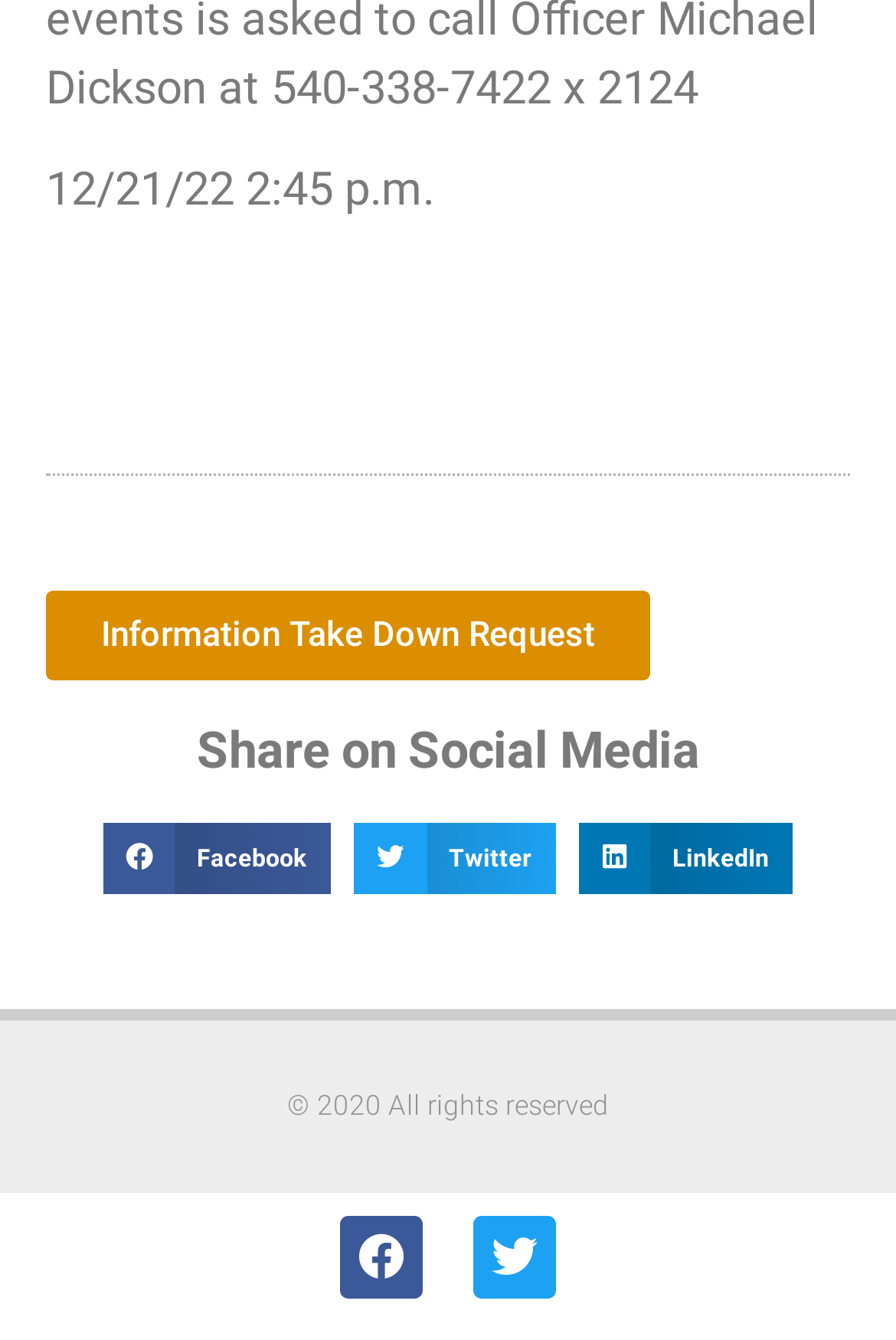How many links are there at the bottom of the webpage?
Please provide a comprehensive answer to the question based on the webpage screenshot.

There are three links at the bottom of the webpage, which are 'Information Take Down Request', 'Facebook ', and 'Twitter ', indicating that there are three links at the bottom of the webpage.